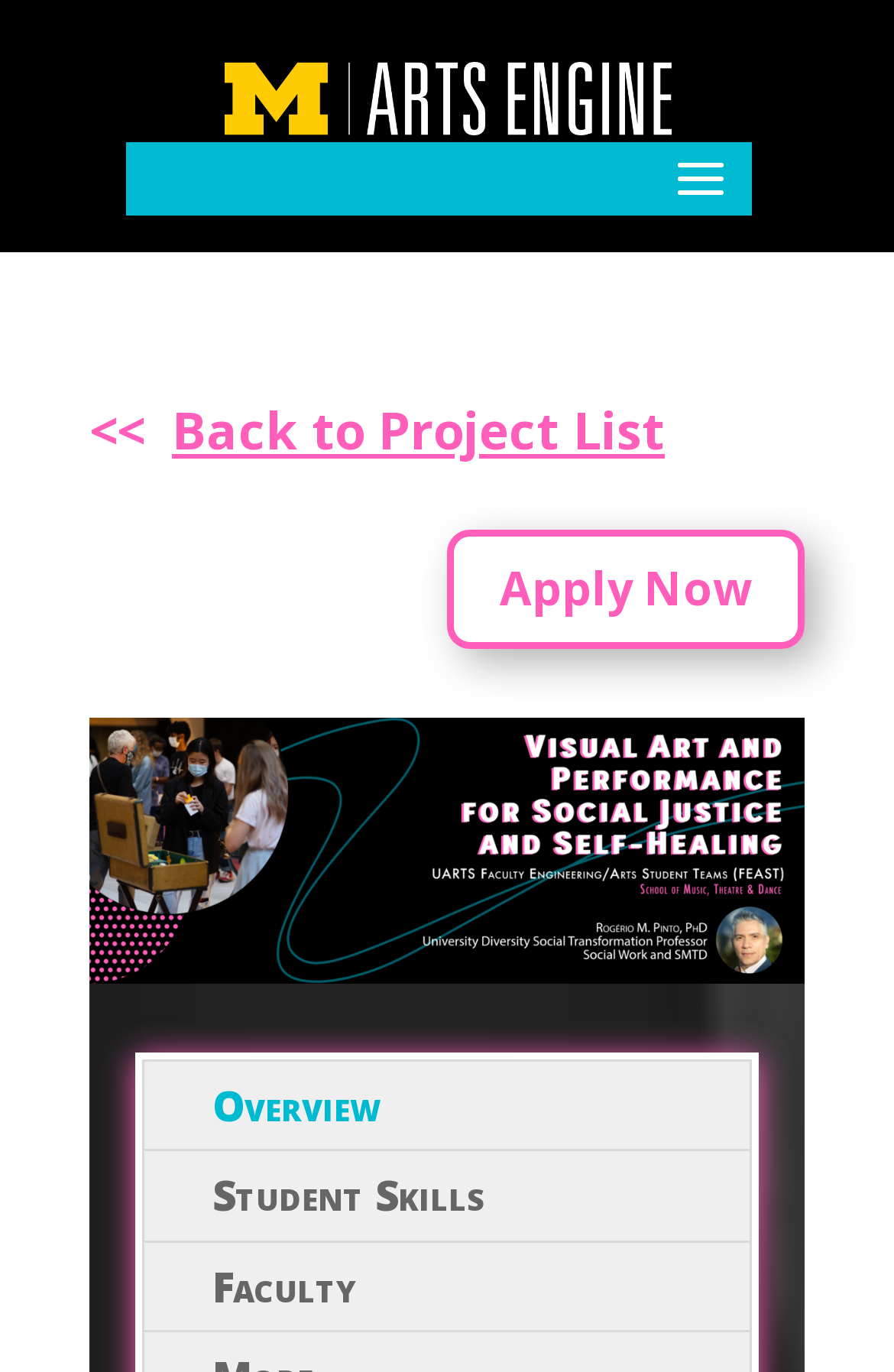What is the purpose of the 'Apply Now 5' link?
Please answer the question with a detailed and comprehensive explanation.

Based on the context of the webpage and the text of the link, it is likely that the 'Apply Now 5' link is used to apply for a project or opportunity related to the FEAST project.